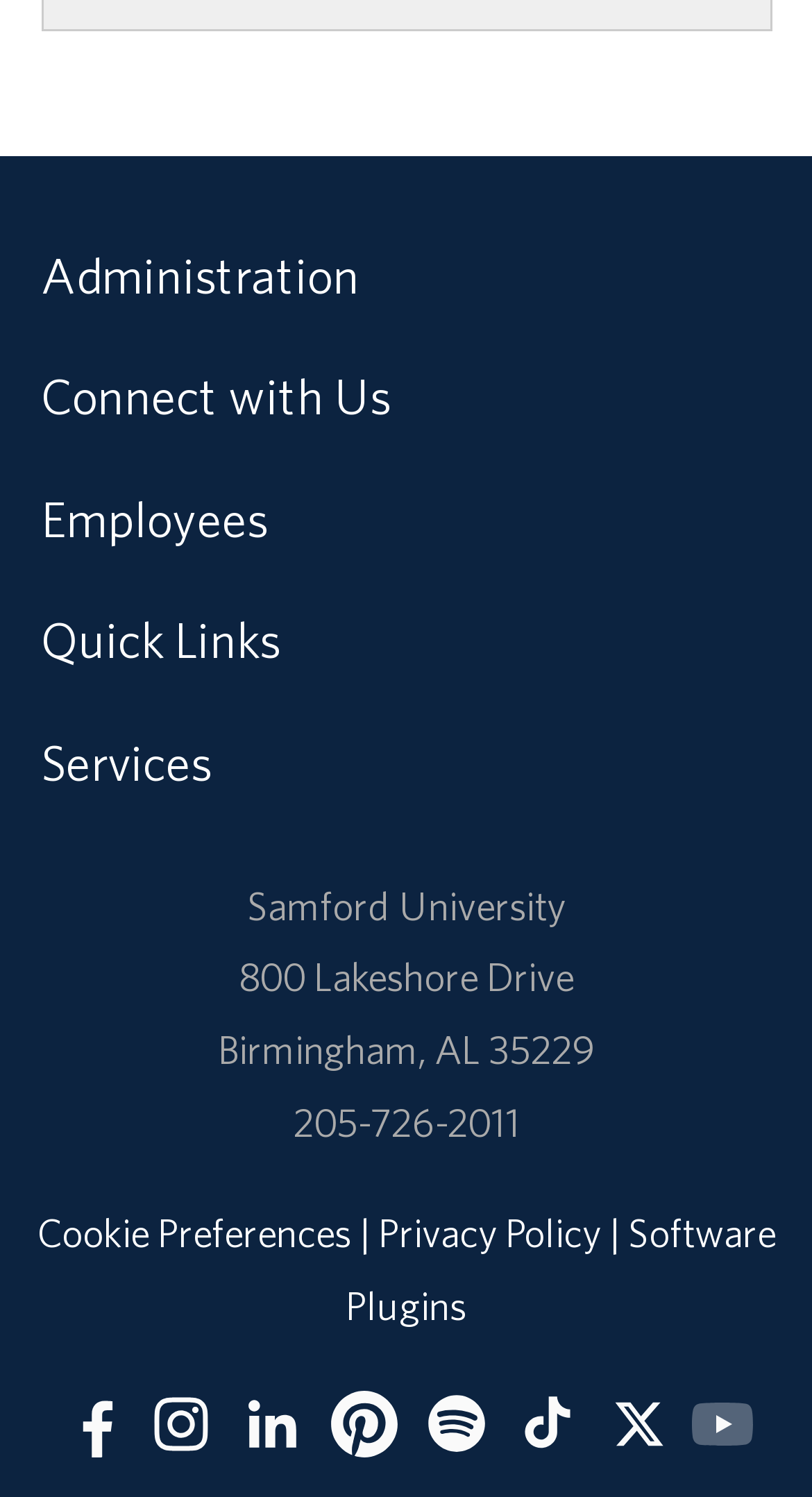Determine the bounding box coordinates for the area that needs to be clicked to fulfill this task: "visit project page". The coordinates must be given as four float numbers between 0 and 1, i.e., [left, top, right, bottom].

None